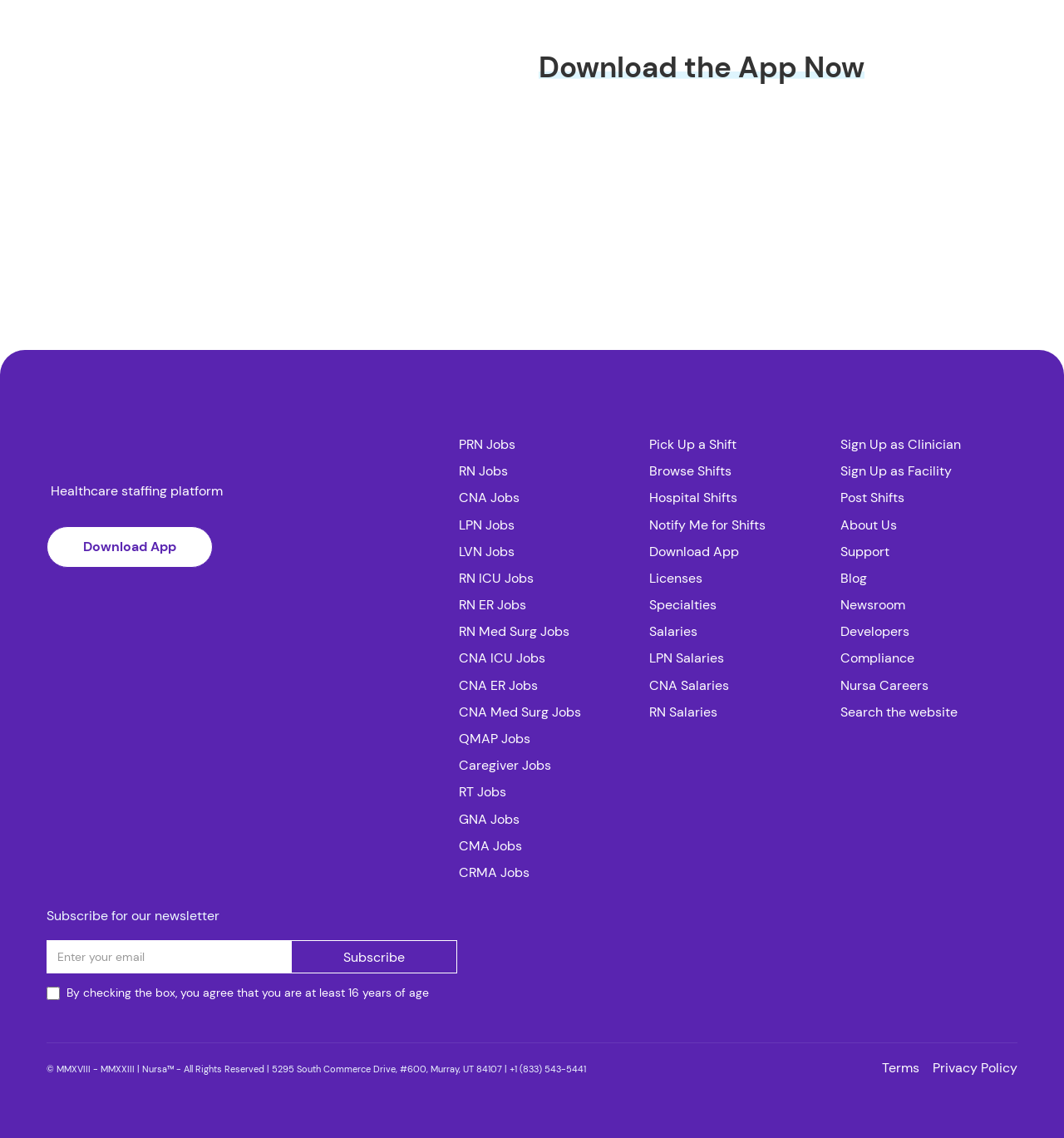Identify the bounding box coordinates of the section to be clicked to complete the task described by the following instruction: "Download the app on App Store". The coordinates should be four float numbers between 0 and 1, formatted as [left, top, right, bottom].

[0.506, 0.103, 0.655, 0.147]